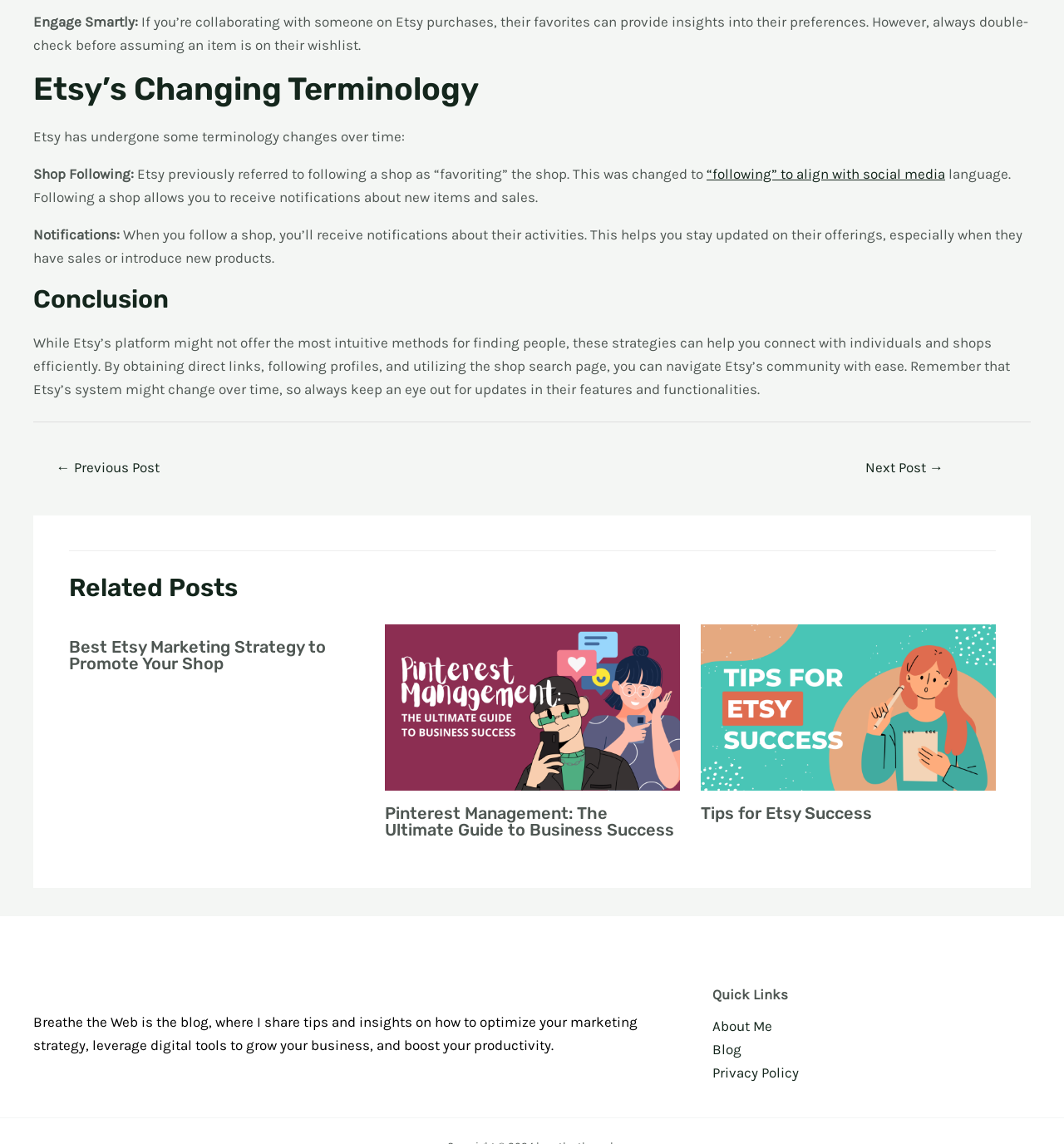Utilize the information from the image to answer the question in detail:
What is the name of the blog?

The name of the blog can be found at the bottom of the webpage, where it says 'Breathe the Web is the blog, where I share tips and insights on how to optimize your marketing strategy, leverage digital tools to grow your business, and boost your productivity'.